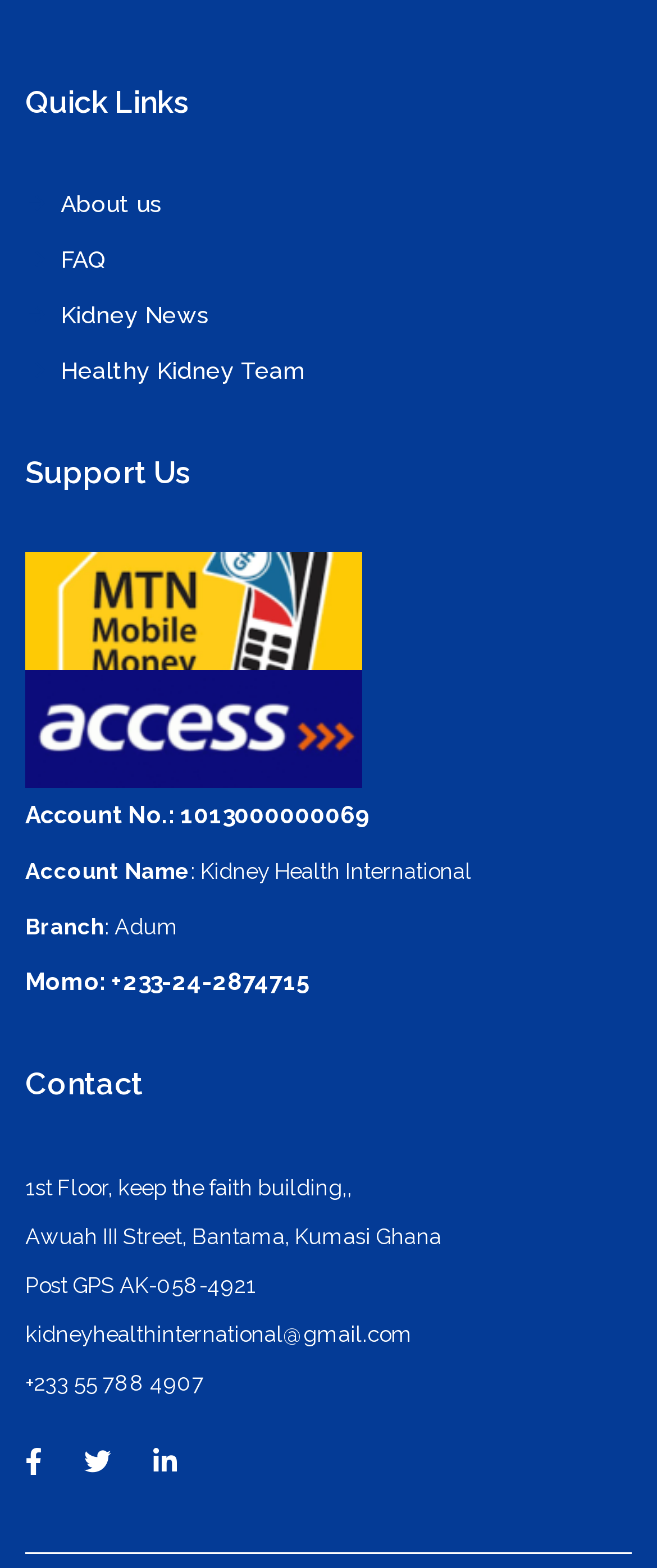Refer to the image and provide an in-depth answer to the question: 
How many ways are available to support the organization?

I counted the number of ways to support the organization, which are mobile money, access bank, and momo.